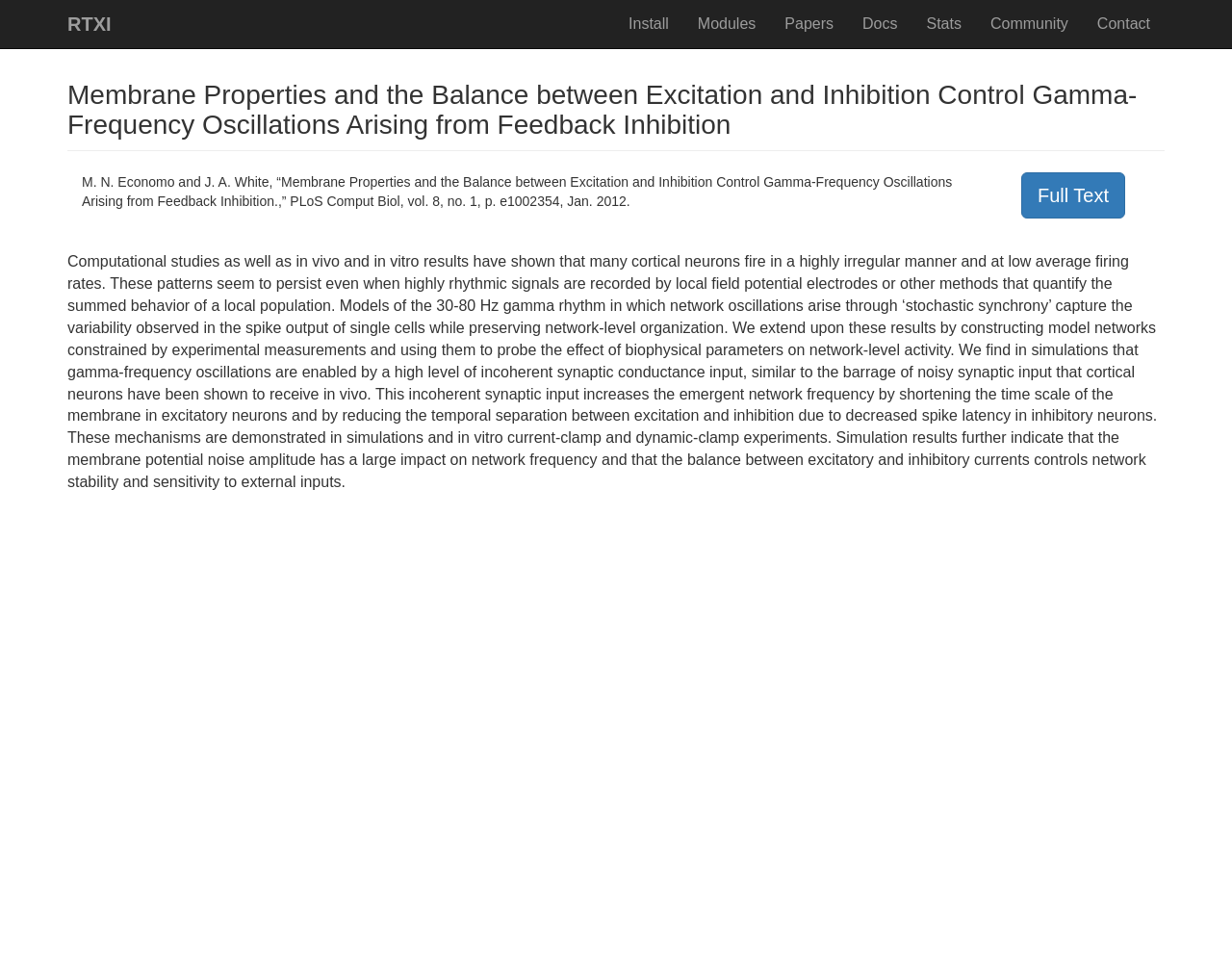What is the type of experiments mentioned in the paper?
Answer the question with just one word or phrase using the image.

In vitro and in vivo